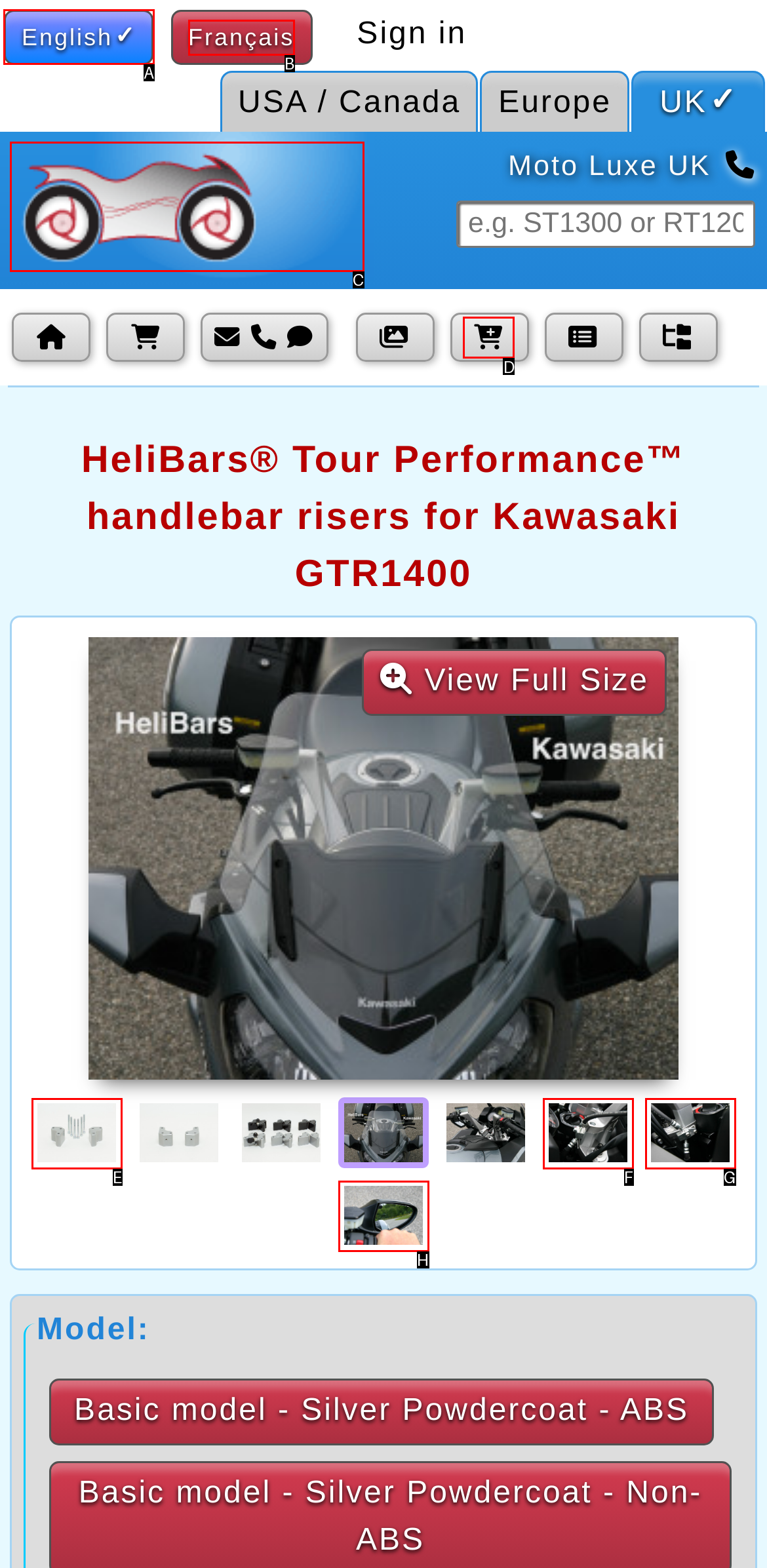Identify the correct UI element to click to achieve the task: Select English language.
Answer with the letter of the appropriate option from the choices given.

A